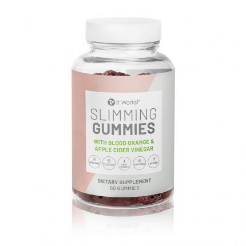Use a single word or phrase to answer this question: 
What is the purpose of the dietary supplement?

Weight management